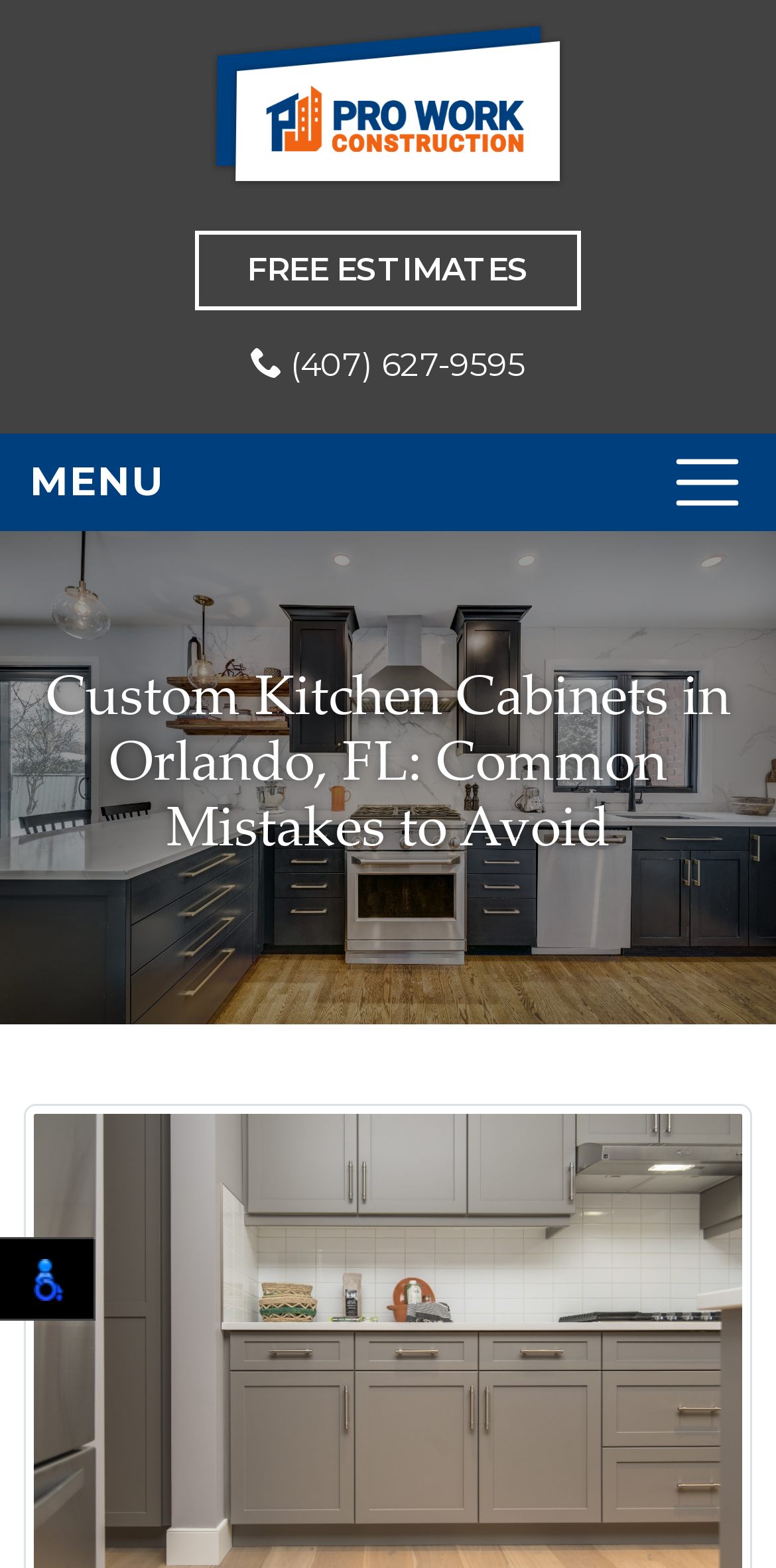Using the provided element description: "MENU", determine the bounding box coordinates of the corresponding UI element in the screenshot.

[0.0, 0.276, 1.0, 0.338]